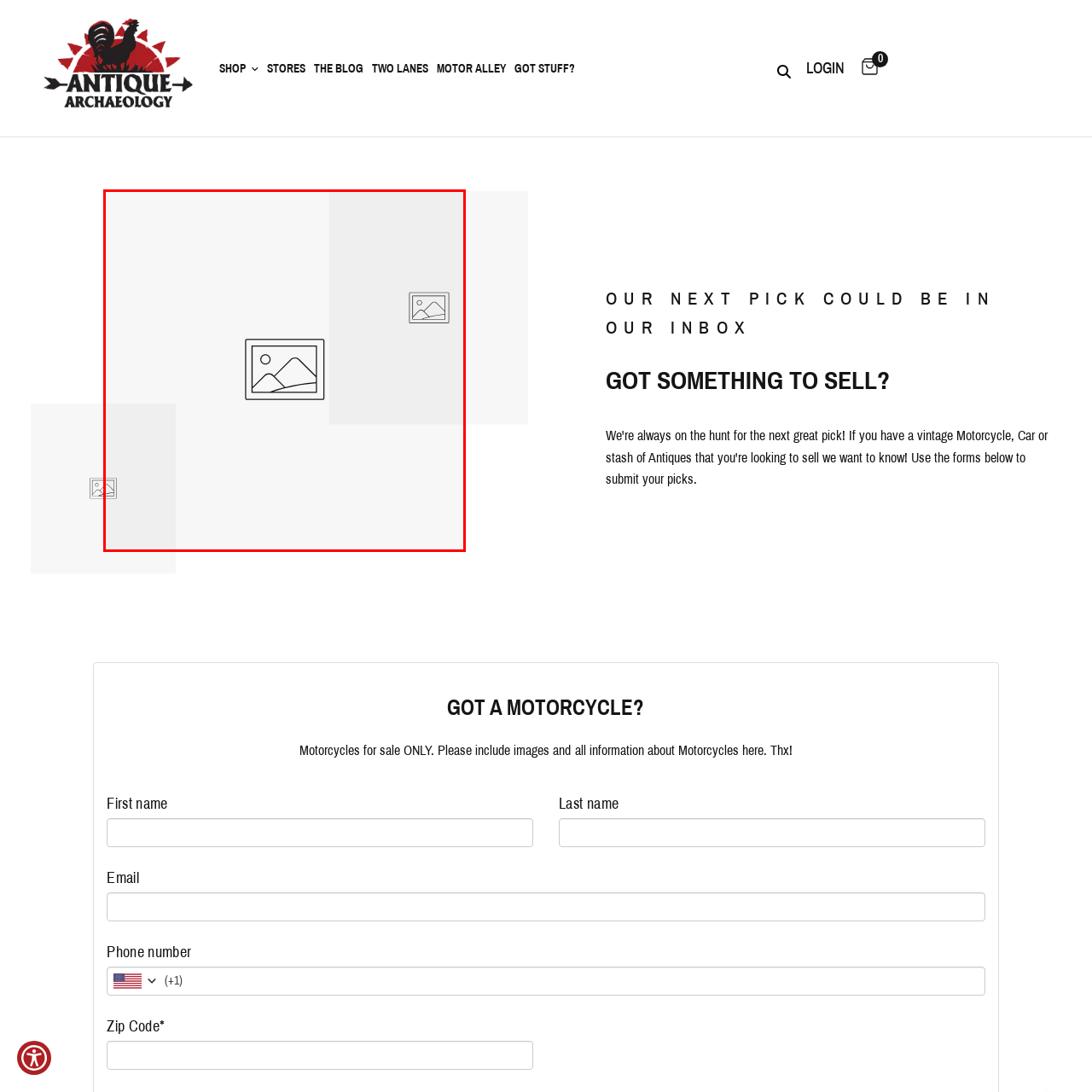Thoroughly describe the contents of the image enclosed in the red rectangle.

The image depicts a simple, outlined illustration of a landscape within a rectangular frame, suggesting a scene that features hills and possibly a sun or moon. It is positioned among additional blank or minimalistic designs, contributing to a clean, artistic style that focuses on conveying a serene and natural atmosphere. This art piece may symbolize tranquility and appreciation for nature, fitting for a curated collection like "Two Lanes – Antique Archaeology." The overall simplicity and elegance invite viewers to reflect on the beauty of the outdoors.